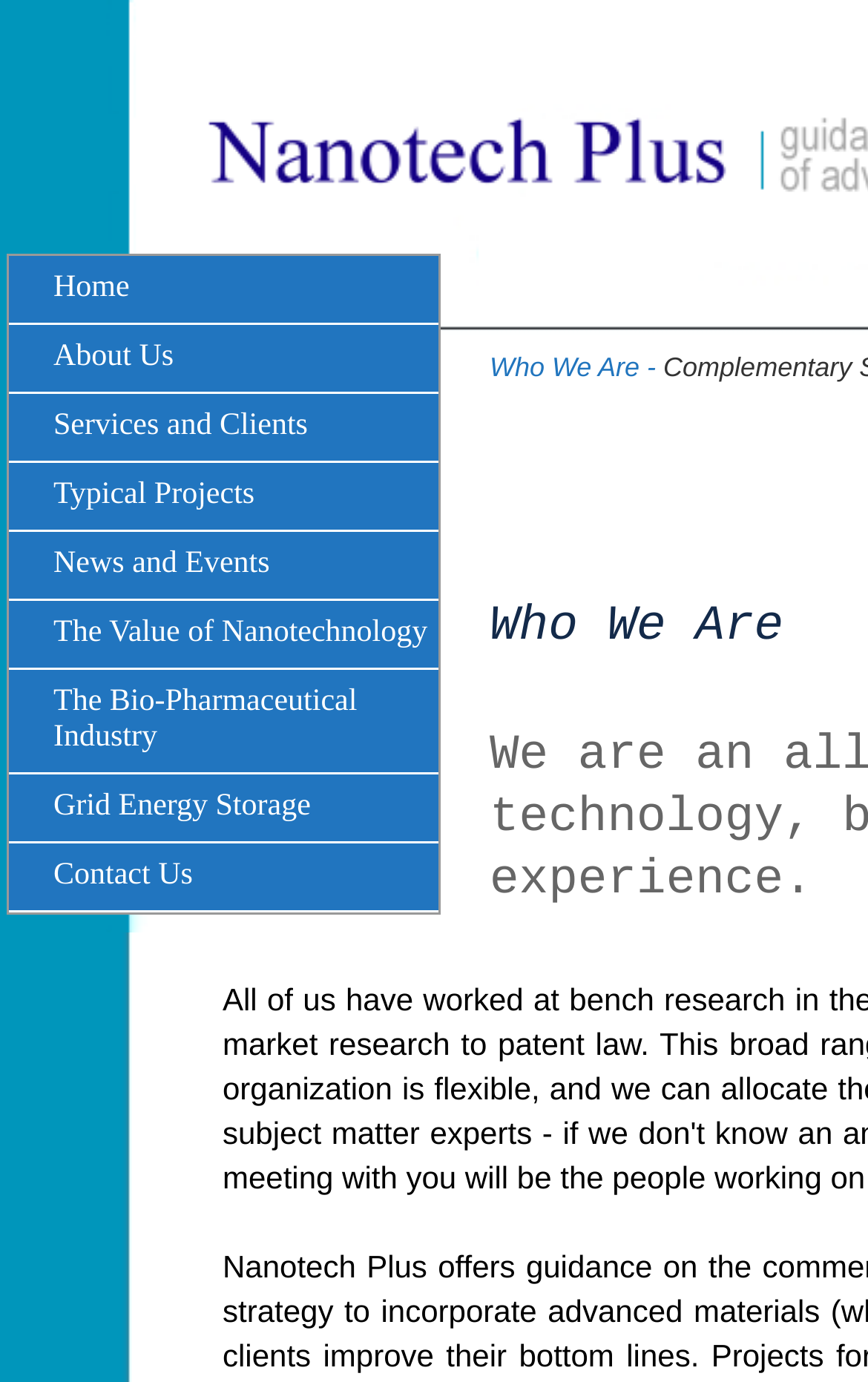Find the bounding box of the web element that fits this description: "The Bio-Pharmaceutical Industry".

[0.01, 0.485, 0.505, 0.56]